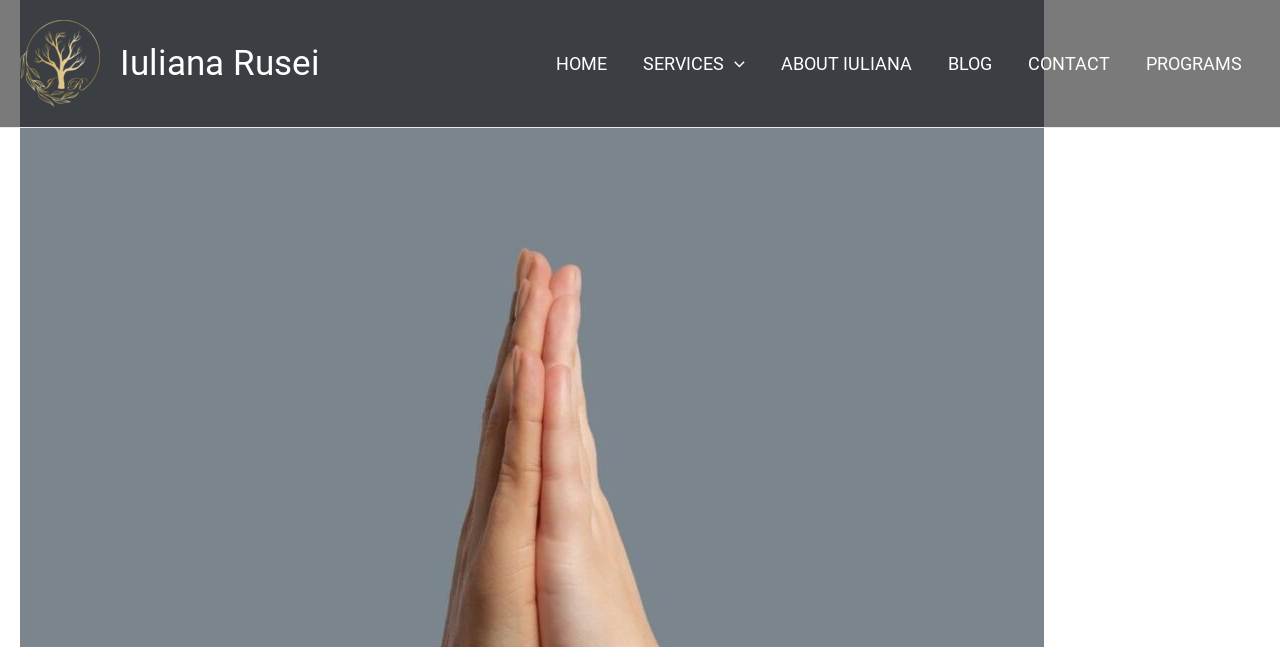Using the information shown in the image, answer the question with as much detail as possible: Is there an image associated with the 'SERVICES' link?

Under the 'SERVICES' link, there is an image element with a bounding box coordinate of [0.574, 0.091, 0.582, 0.107], indicating that there is an image associated with the 'SERVICES' link.